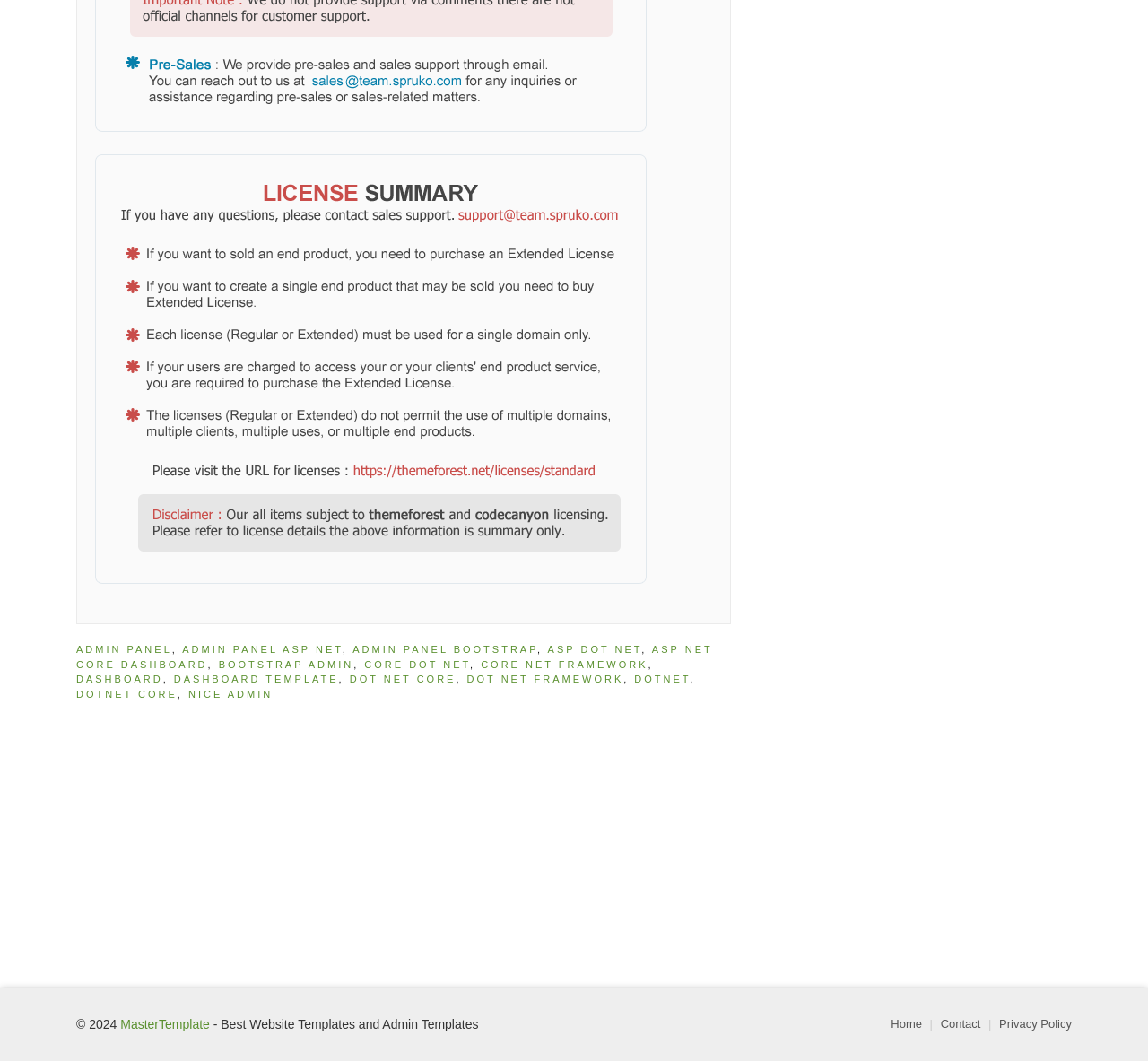Provide a one-word or short-phrase answer to the question:
What is the text above the links section?

© 2024